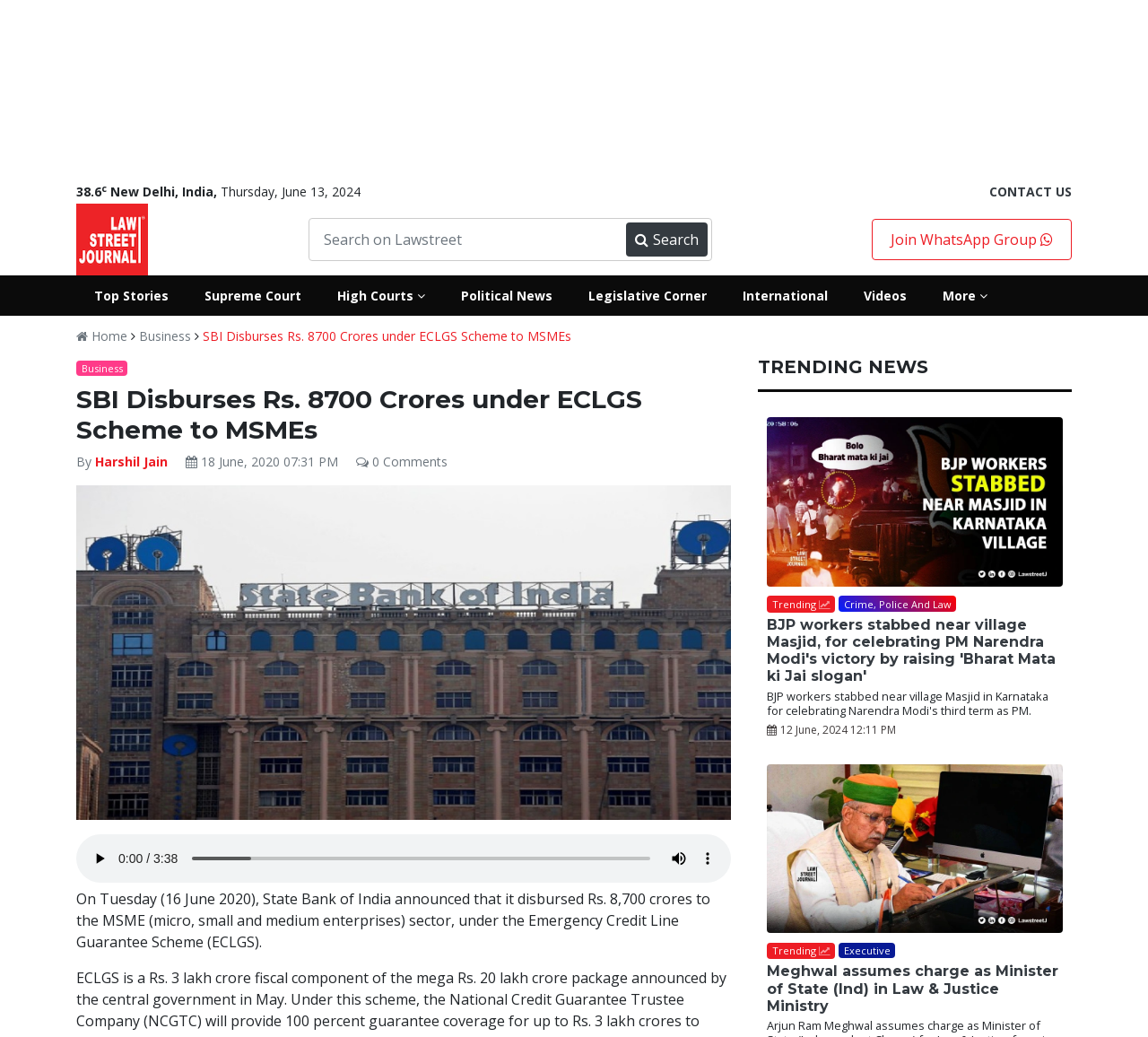Find the bounding box coordinates of the clickable area required to complete the following action: "Play the audio".

[0.074, 0.814, 0.099, 0.842]